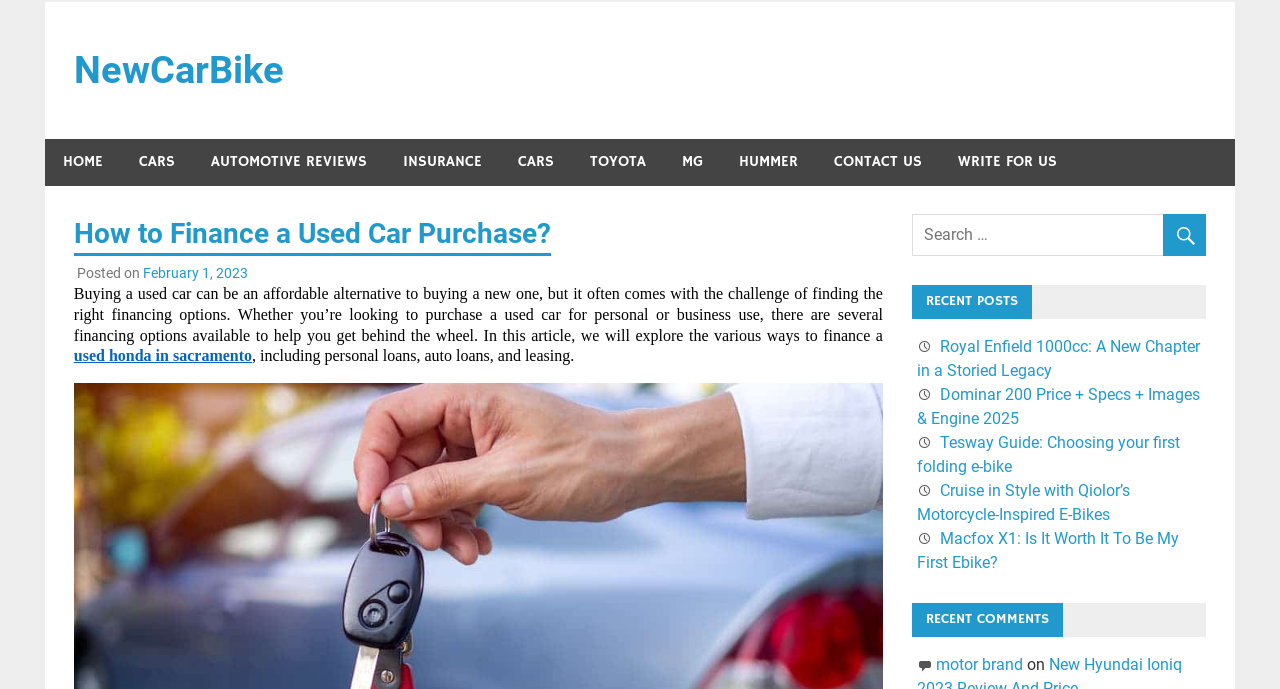Respond to the question with just a single word or phrase: 
What is the date of the article?

February 1, 2023